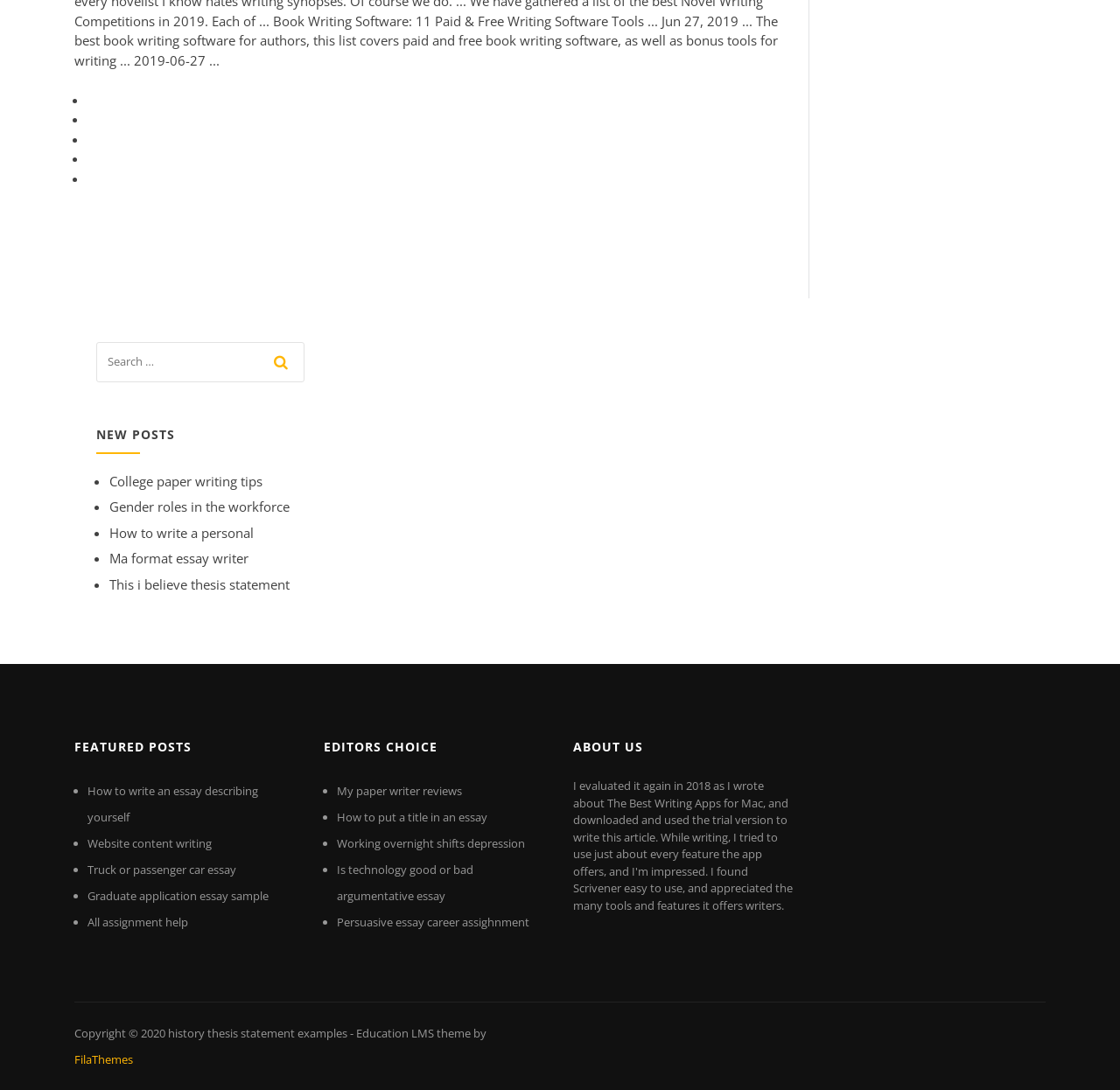Can you identify the bounding box coordinates of the clickable region needed to carry out this instruction: 'search for something'? The coordinates should be four float numbers within the range of 0 to 1, stated as [left, top, right, bottom].

[0.086, 0.314, 0.271, 0.358]